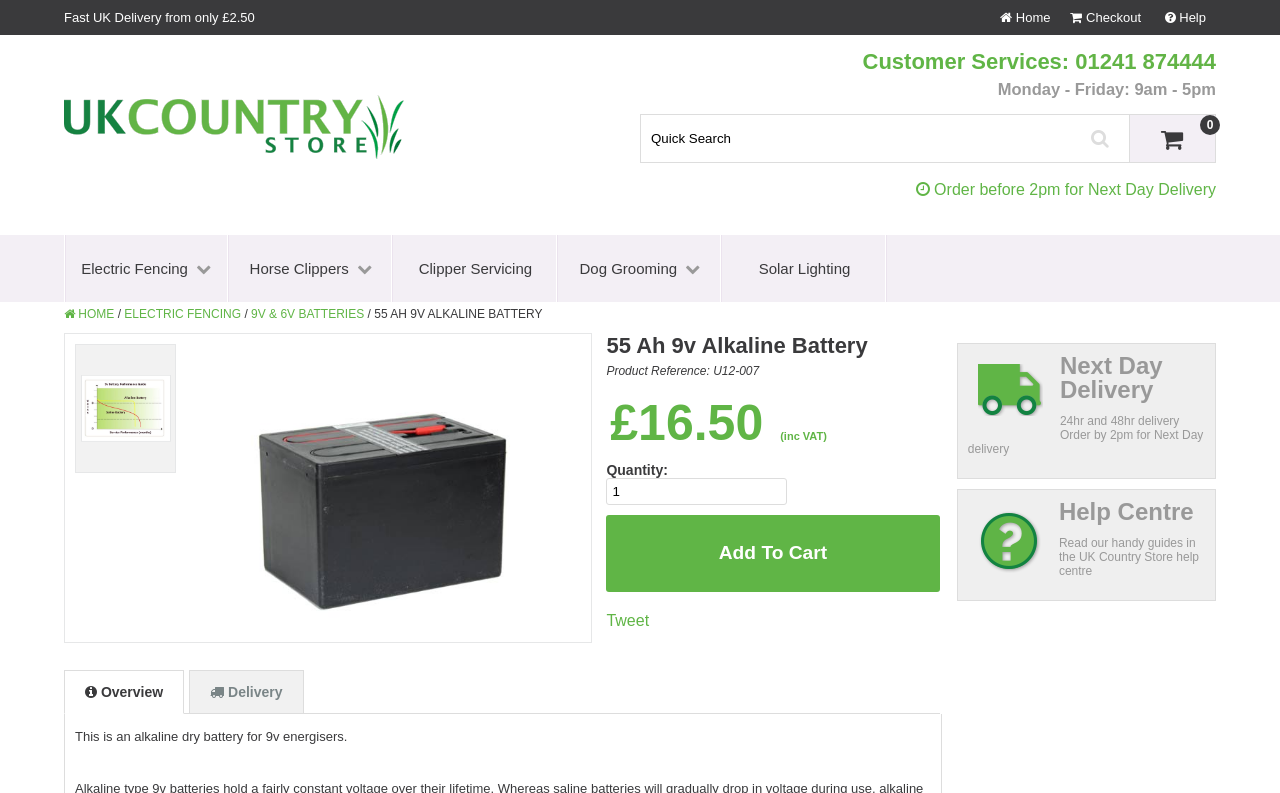What is the customer service phone number?
Provide a comprehensive and detailed answer to the question.

The customer service phone number can be found on the webpage by looking at the top-right section, where the customer services information is provided, including the phone number 01241 874444.